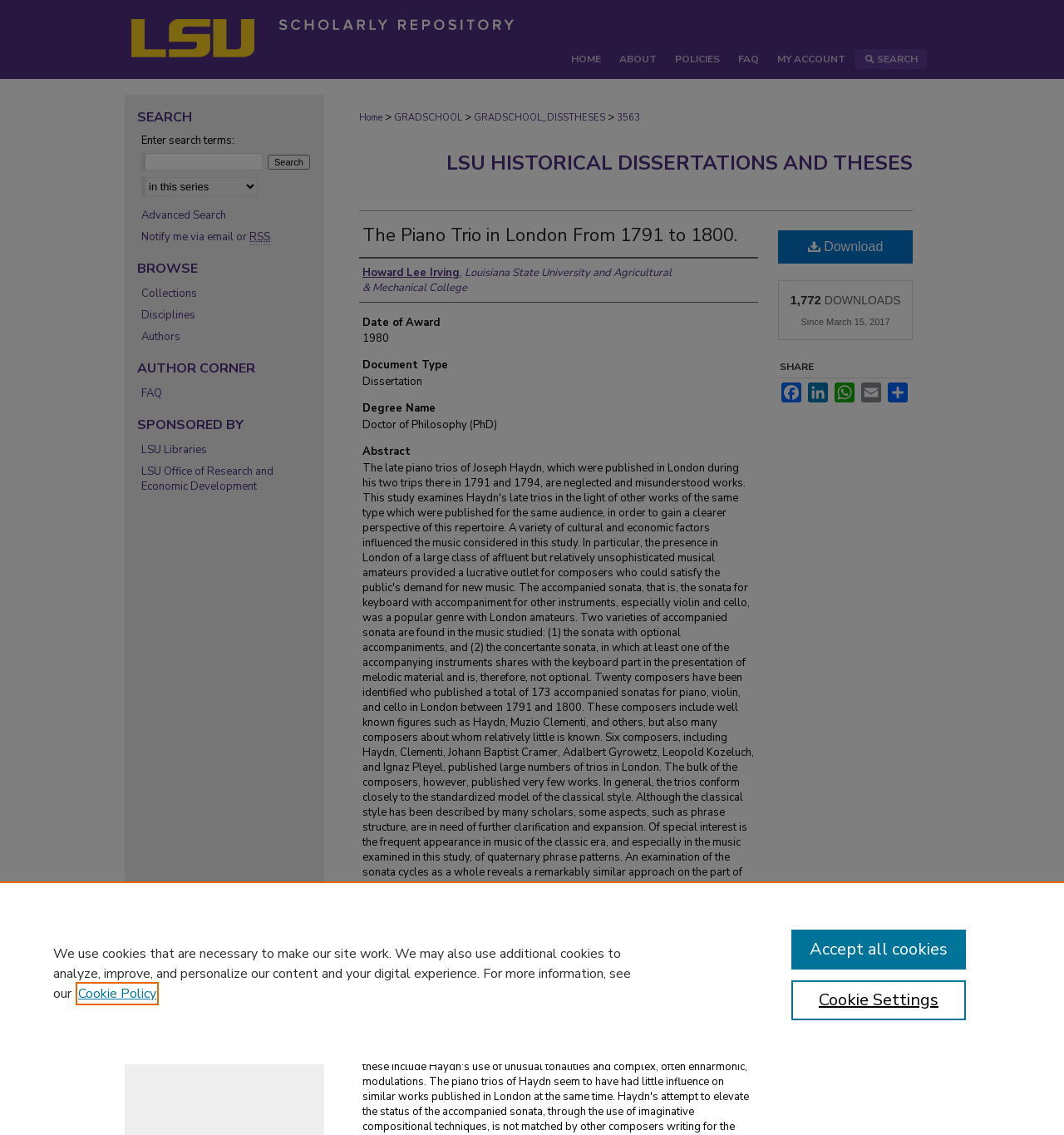Please locate and generate the primary heading on this webpage.

The Piano Trio in London From 1791 to 1800.